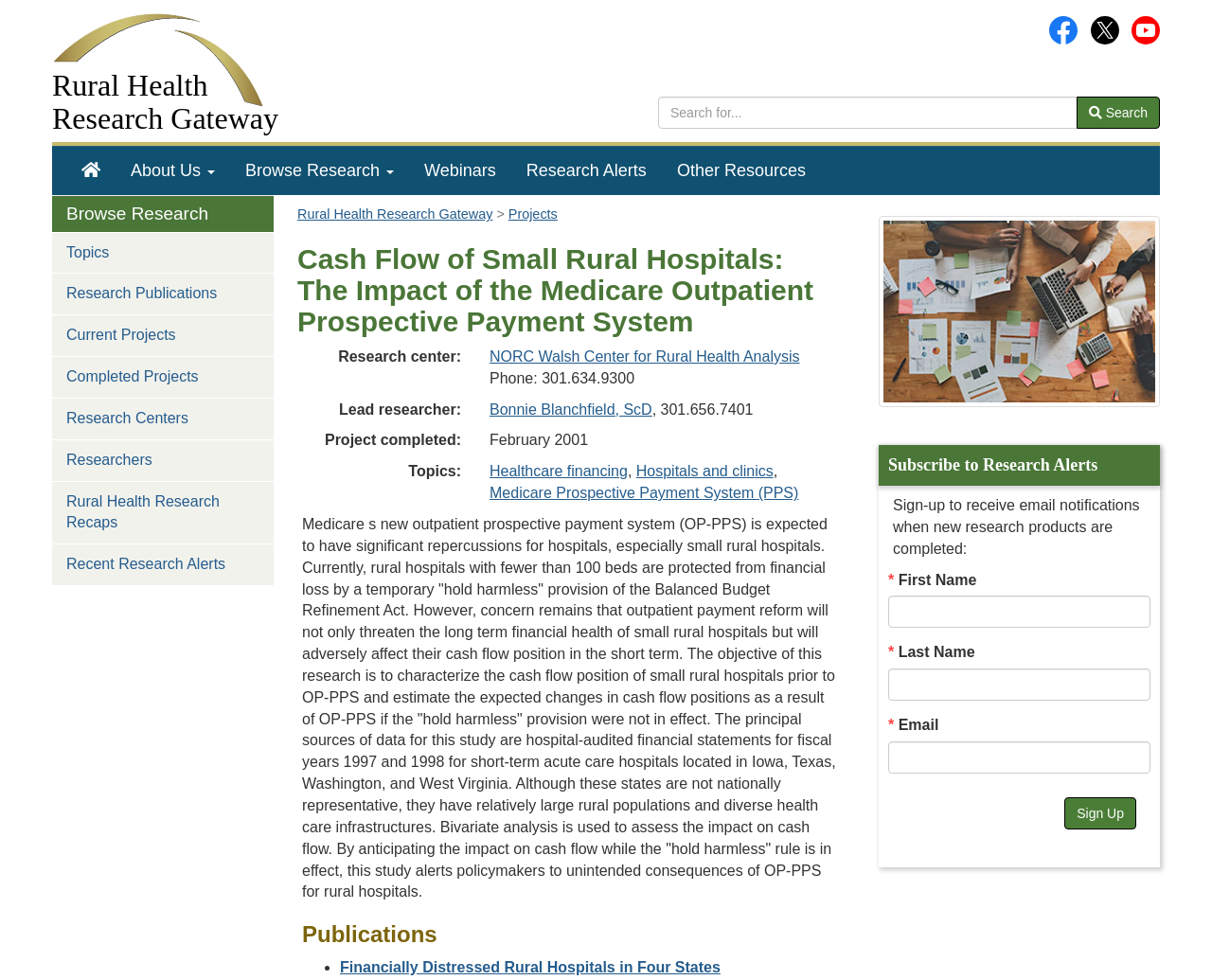Please find the bounding box coordinates of the element that you should click to achieve the following instruction: "Subscribe to Research Alerts". The coordinates should be presented as four float numbers between 0 and 1: [left, top, right, bottom].

[0.878, 0.814, 0.938, 0.847]